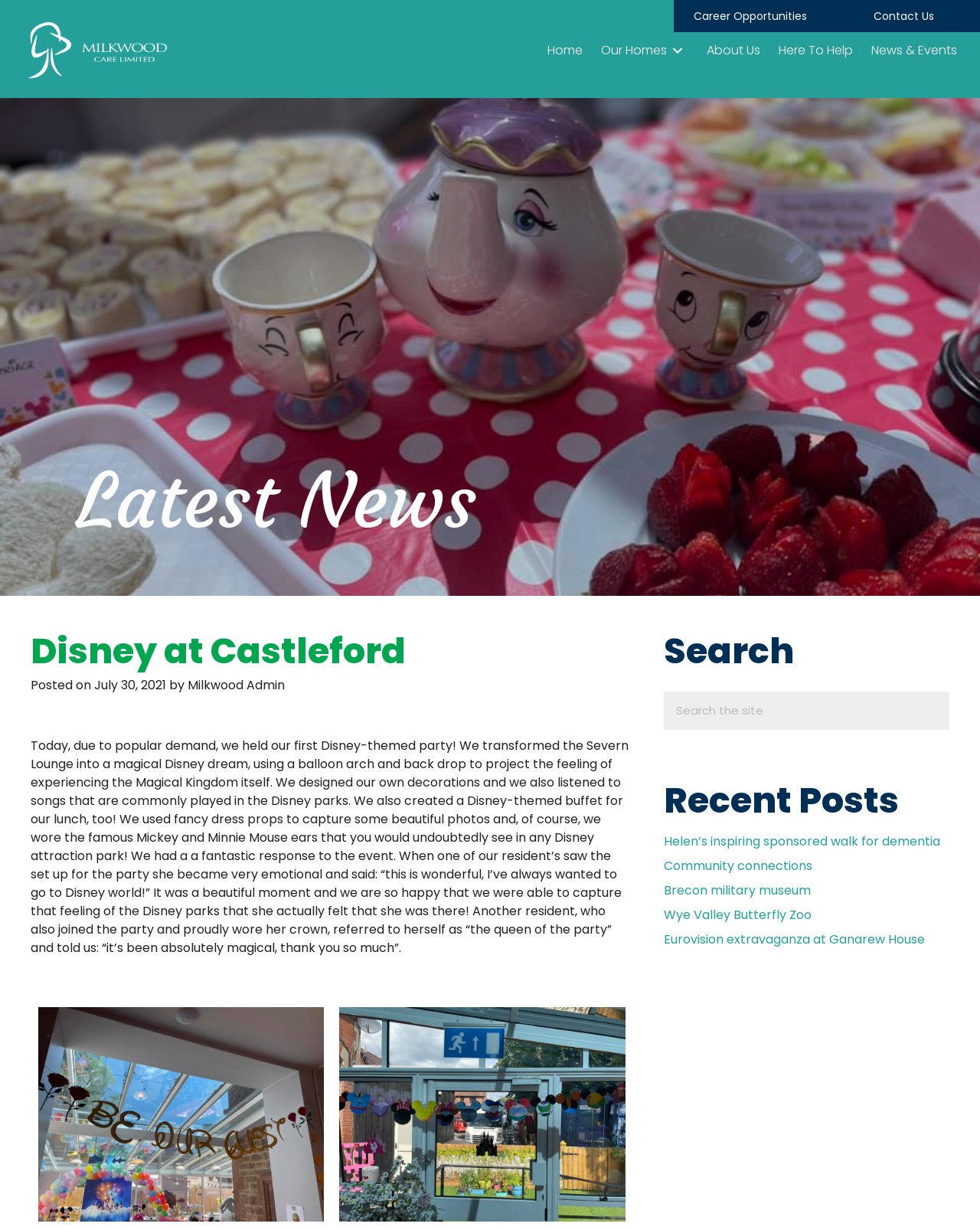Find the bounding box coordinates of the clickable element required to execute the following instruction: "Go to Home". Provide the coordinates as four float numbers between 0 and 1, i.e., [left, top, right, bottom].

[0.551, 0.027, 0.602, 0.055]